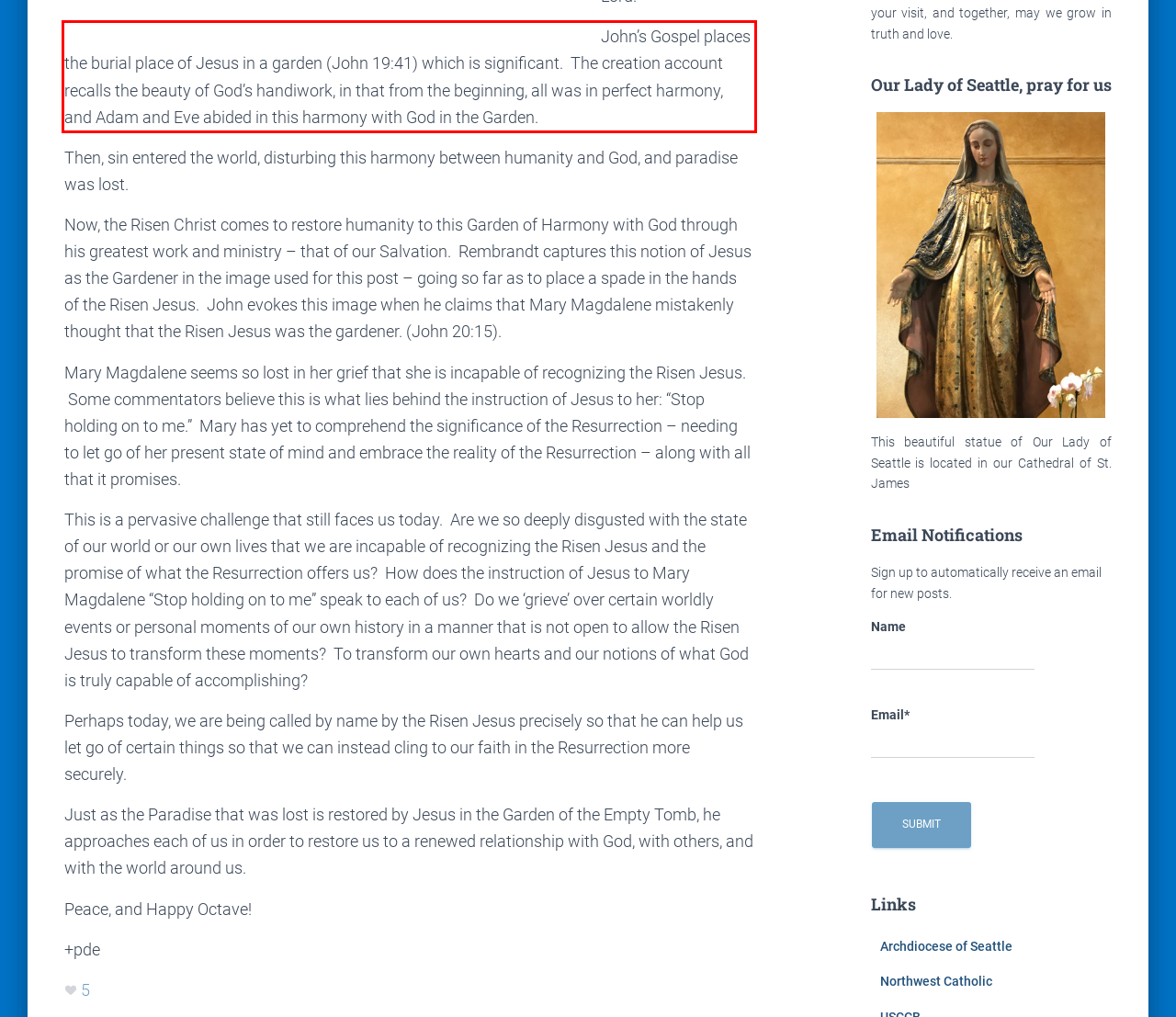Using the provided screenshot of a webpage, recognize the text inside the red rectangle bounding box by performing OCR.

John’s Gospel places the burial place of Jesus in a garden (John 19:41) which is significant. The creation account recalls the beauty of God’s handiwork, in that from the beginning, all was in perfect harmony, and Adam and Eve abided in this harmony with God in the Garden.